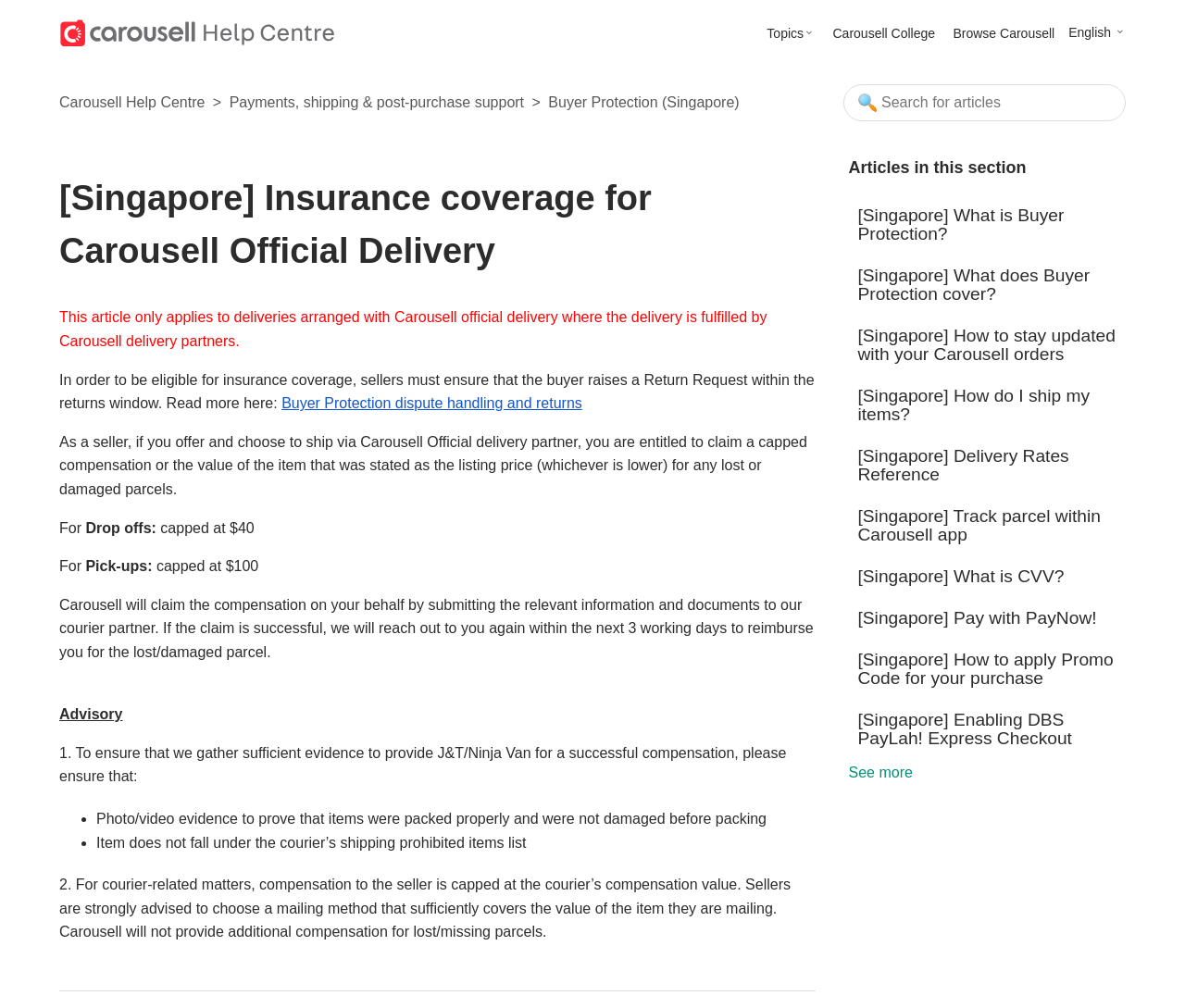Create a detailed summary of the webpage's content and design.

This webpage is the Carousell Help Centre, with a logo at the top left corner and a menu at the top right corner. Below the logo, there are links to "Carousell College" and "Browse Carousell". On the top right side, there is a search bar. 

The main content of the page is divided into two sections. The first section is a list of articles, with headings "Carousell Help Centre", "Payments, shipping & post-purchase support", and "Buyer Protection (Singapore)". 

The second section is an article titled "[Singapore] Insurance coverage for Carousell Official Delivery". This article explains the insurance coverage for deliveries arranged with Carousell official delivery partners. The article consists of several paragraphs of text, with links to related articles, such as "Buyer Protection dispute handling and returns". The text explains the eligibility for insurance coverage, the compensation process, and provides advisories for sellers. There are also bullet points listing the required evidence for compensation claims.